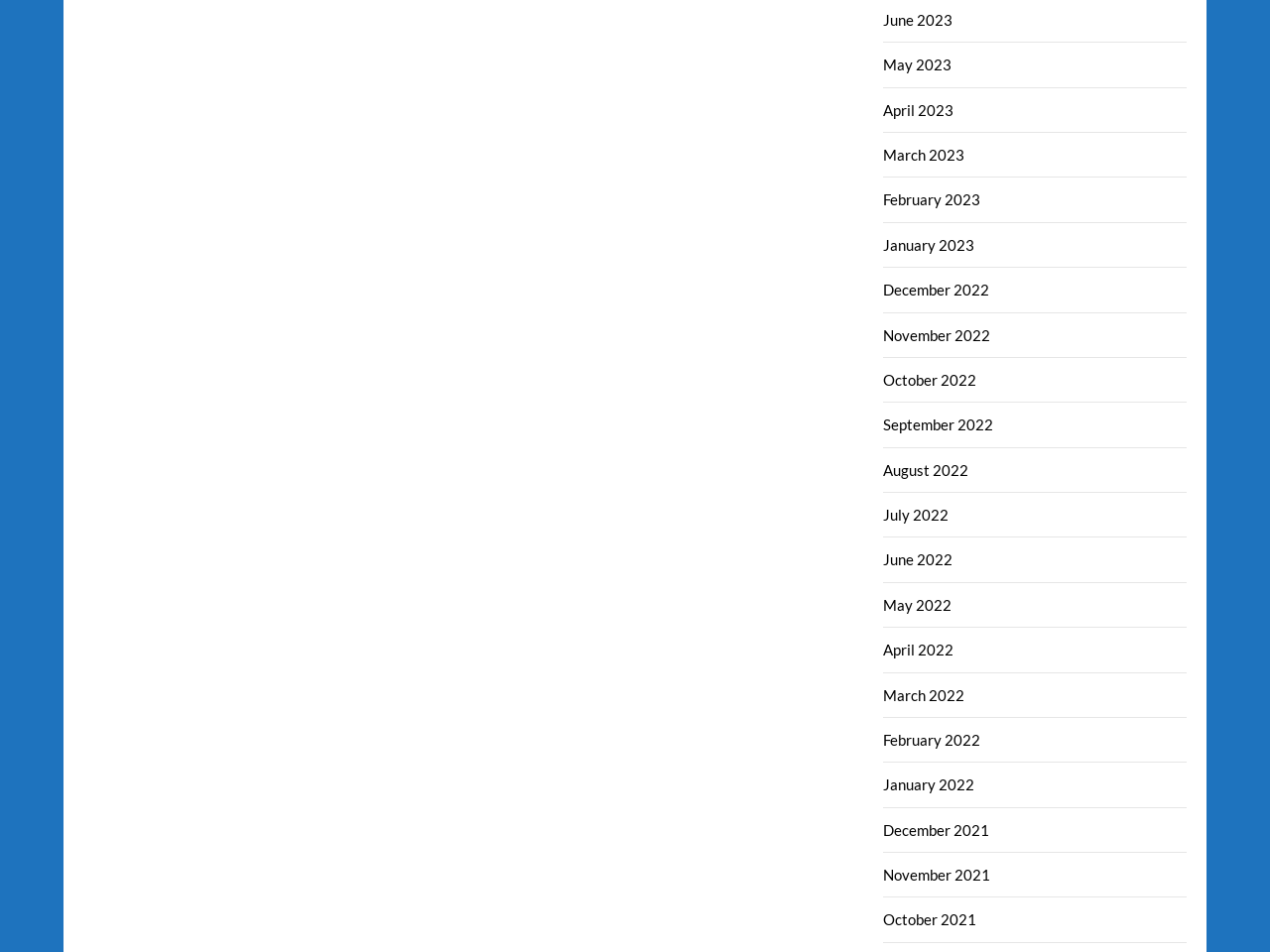What is the common prefix of all the month links?
Please provide a single word or phrase as the answer based on the screenshot.

none